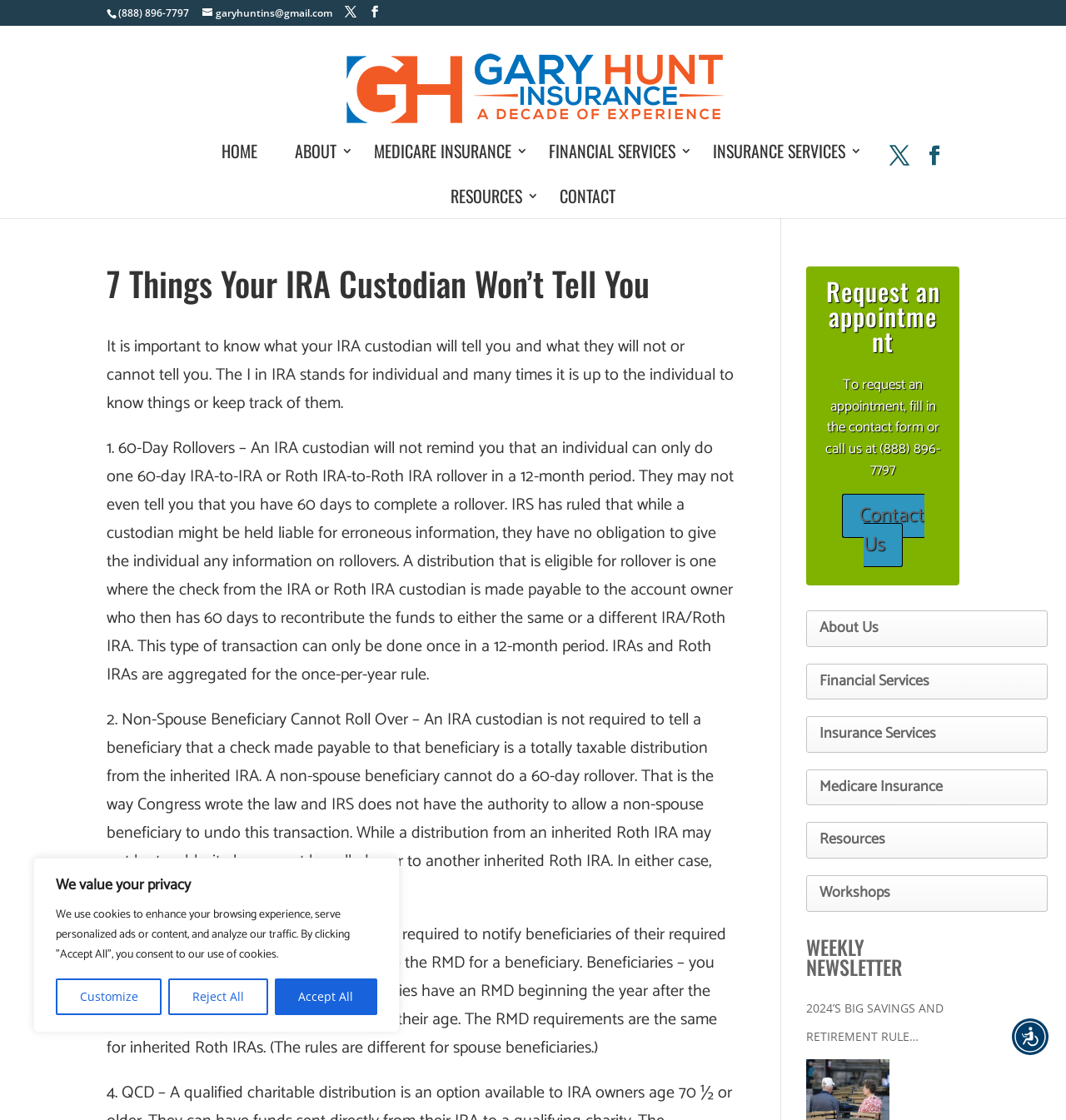Determine the bounding box for the described UI element: "May 2022".

None